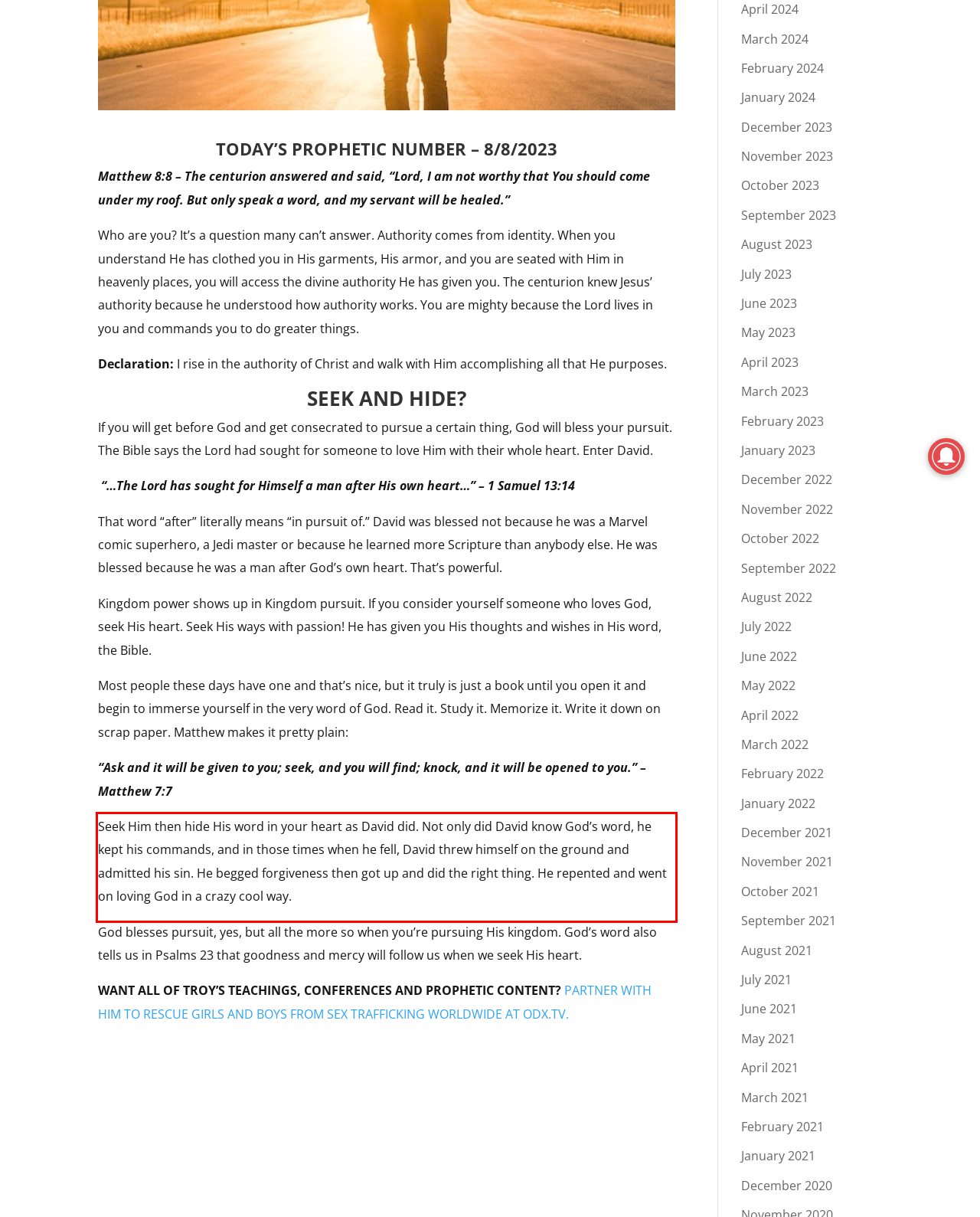You are looking at a screenshot of a webpage with a red rectangle bounding box. Use OCR to identify and extract the text content found inside this red bounding box.

Seek Him then hide His word in your heart as David did. Not only did David know God’s word, he kept his commands, and in those times when he fell, David threw himself on the ground and admitted his sin. He begged forgiveness then got up and did the right thing. He repented and went on loving God in a crazy cool way.